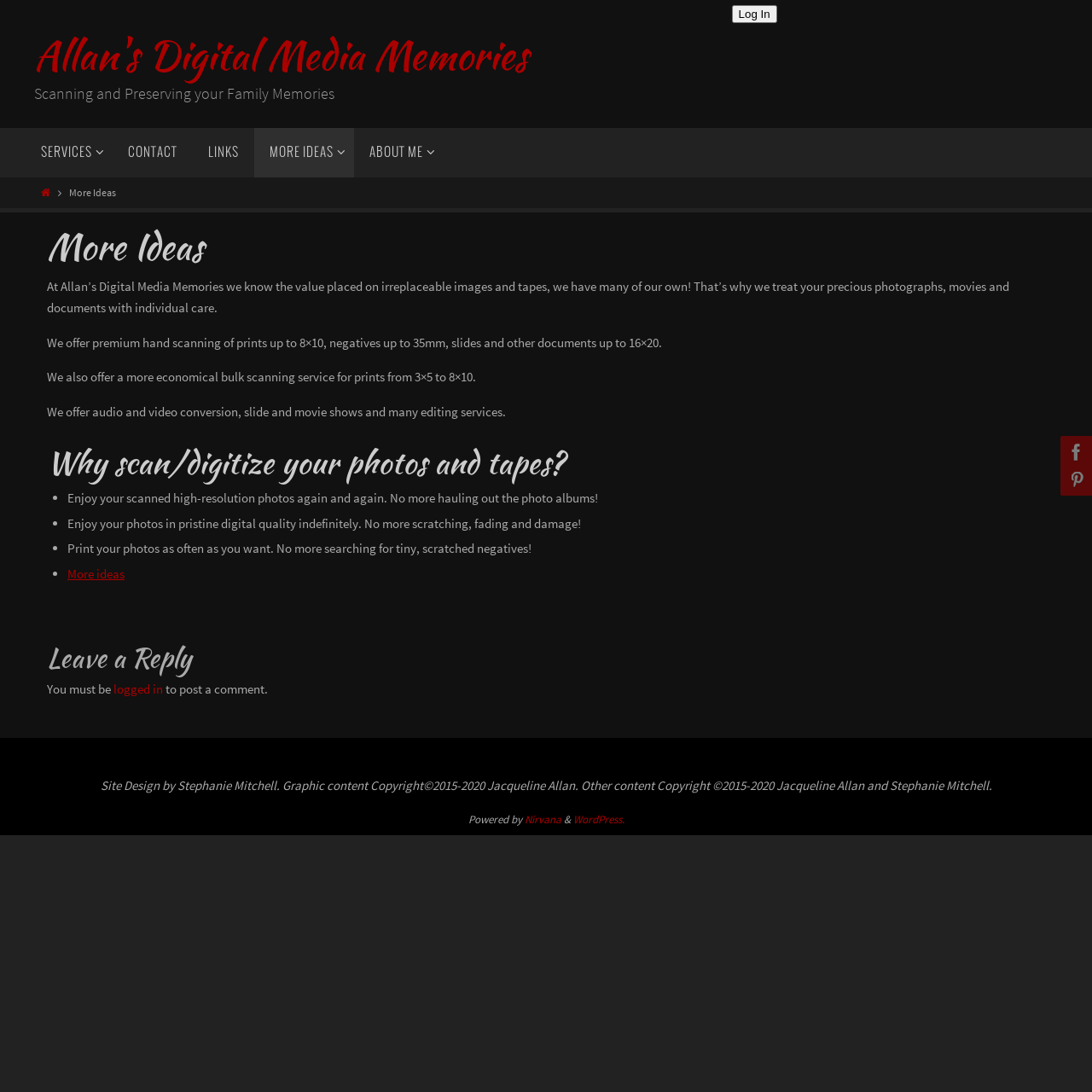Pinpoint the bounding box coordinates of the clickable element to carry out the following instruction: "Contact the website owner."

[0.103, 0.117, 0.177, 0.162]